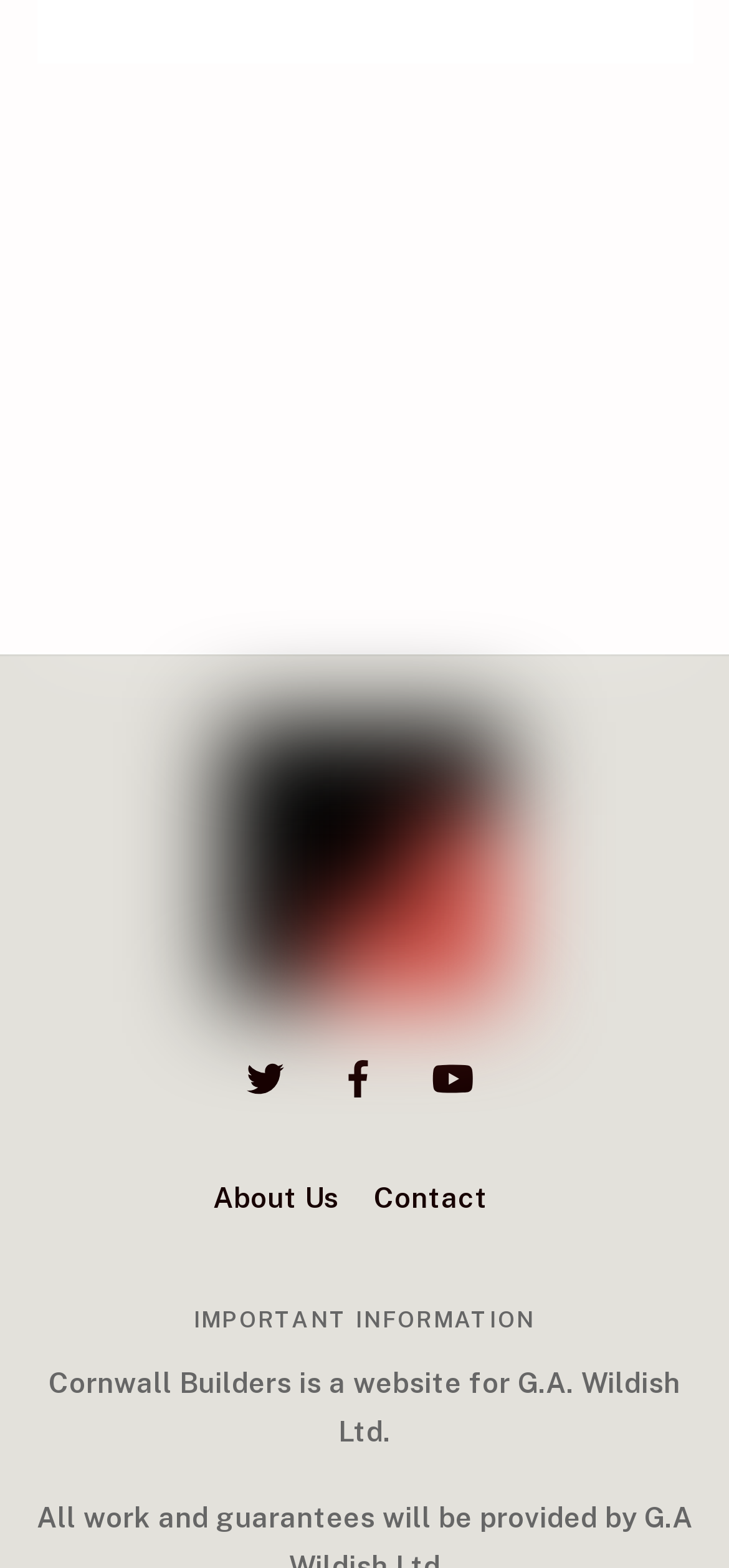Provide your answer in one word or a succinct phrase for the question: 
What are the main sections of the website?

About Us, Contact